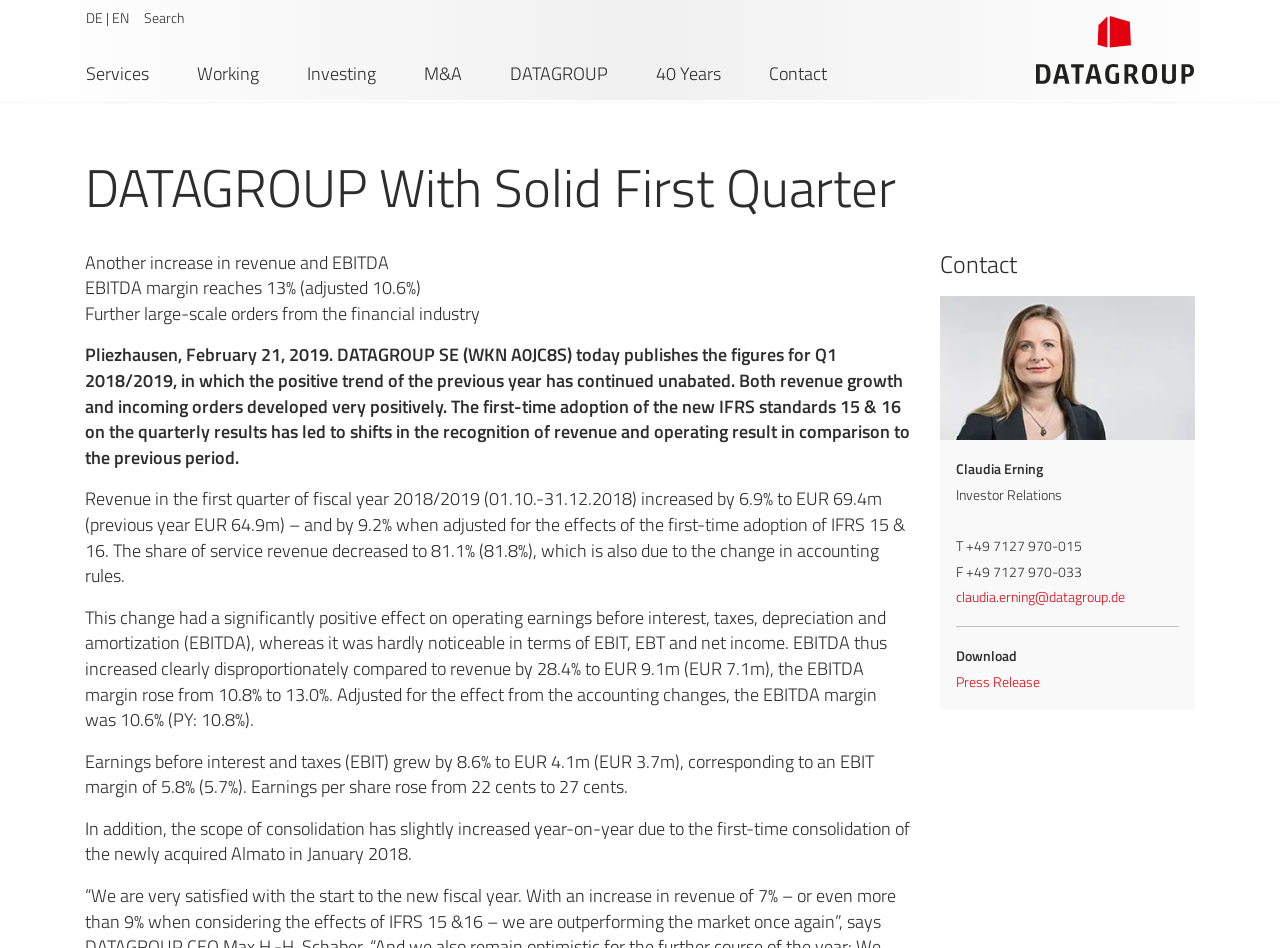Identify and provide the bounding box coordinates of the UI element described: "alt="Datagroup logo"". The coordinates should be formatted as [left, top, right, bottom], with each number being a float between 0 and 1.

[0.809, 0.036, 0.933, 0.065]